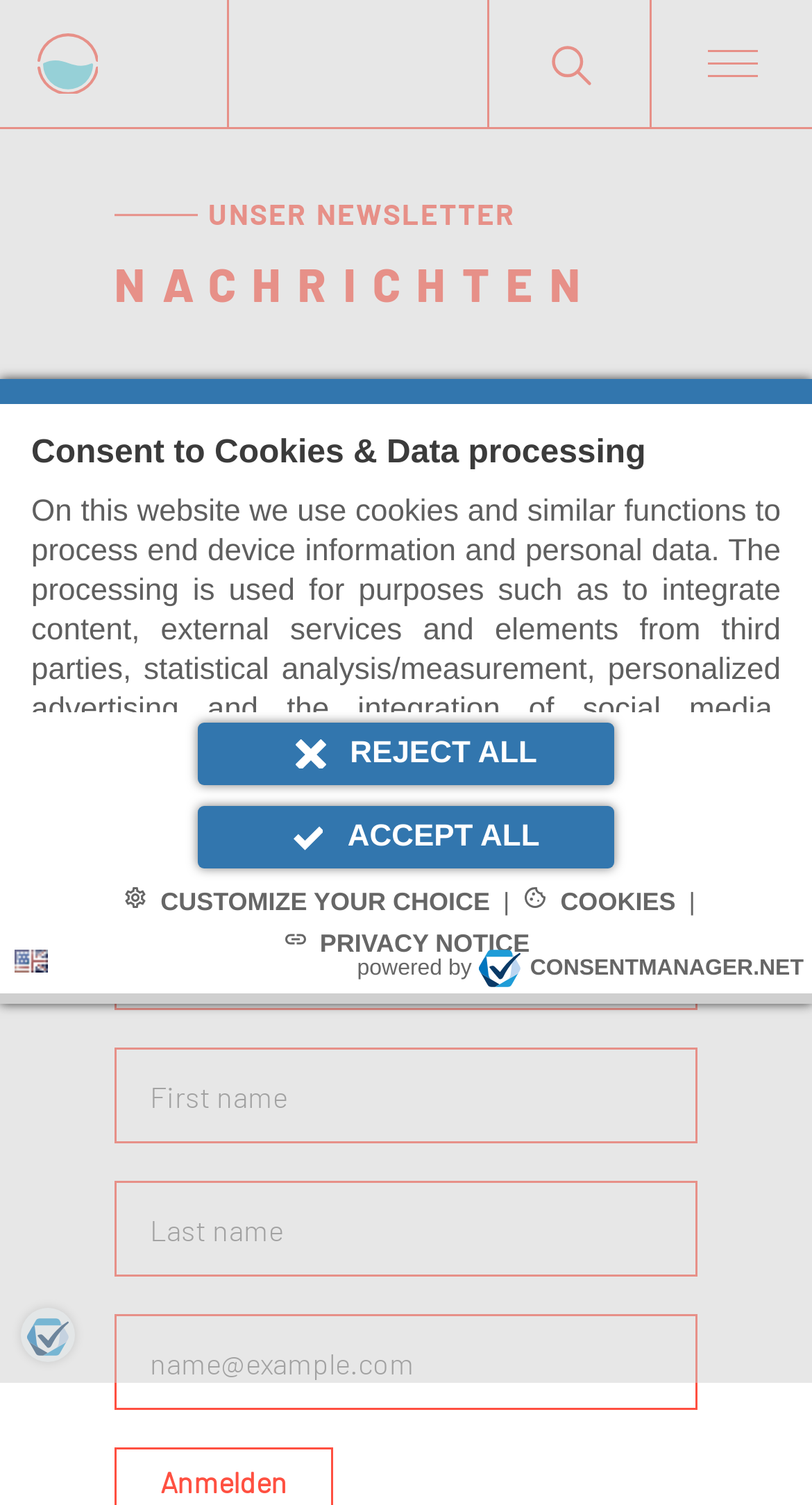Answer in one word or a short phrase: 
What is the function of the 'CUSTOMIZE YOUR CHOICE' link?

To customize cookie settings